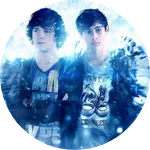Use a single word or phrase to answer this question: 
What is D-Fence expected to do in his upcoming works?

push musical boundaries